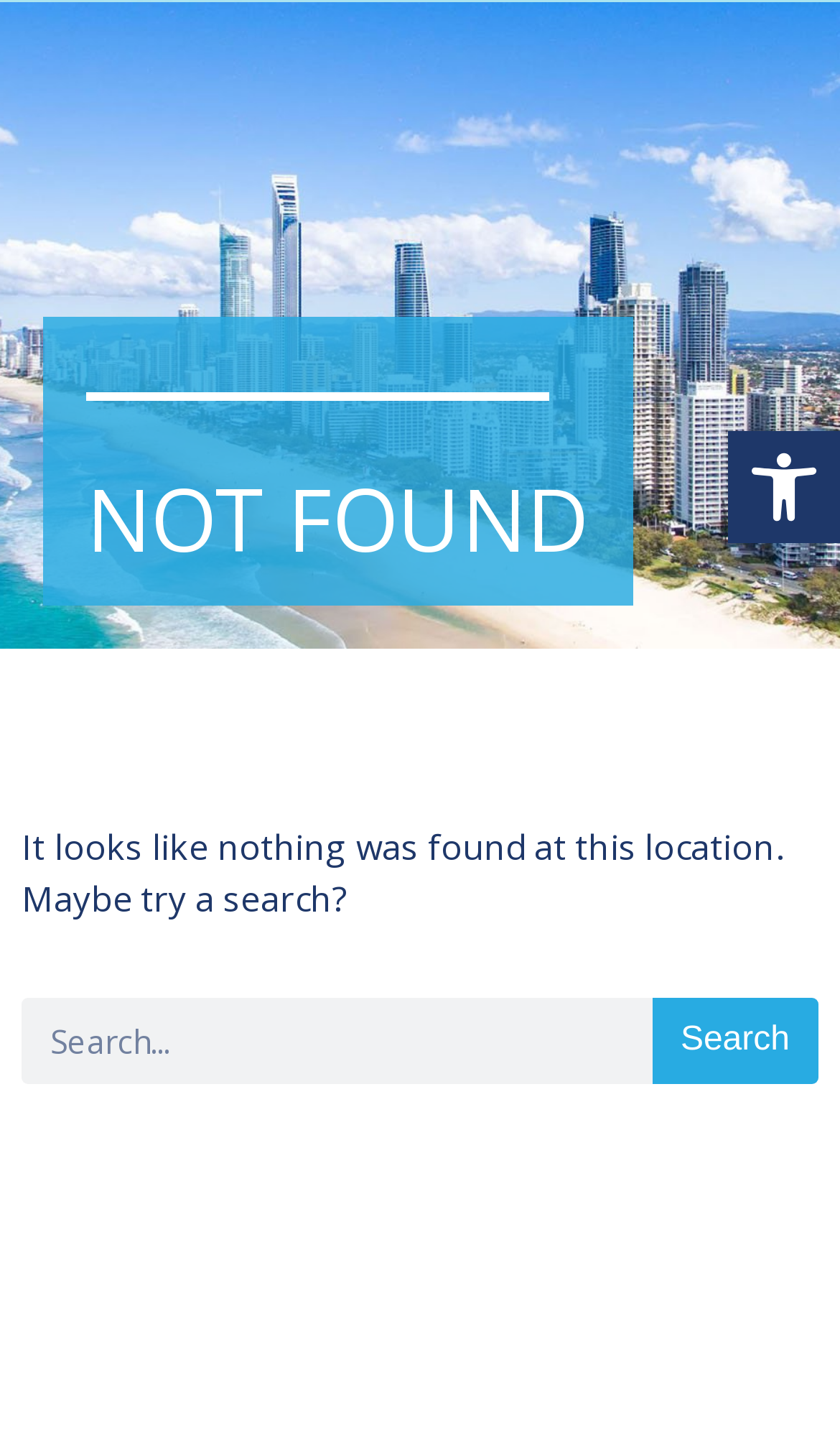Utilize the details in the image to give a detailed response to the question: What type of tools are accessible from the top-right corner?

The link 'Open toolbar Accessibility Tools' is located at the top-right corner of the page, indicating that accessibility tools are available from this location.